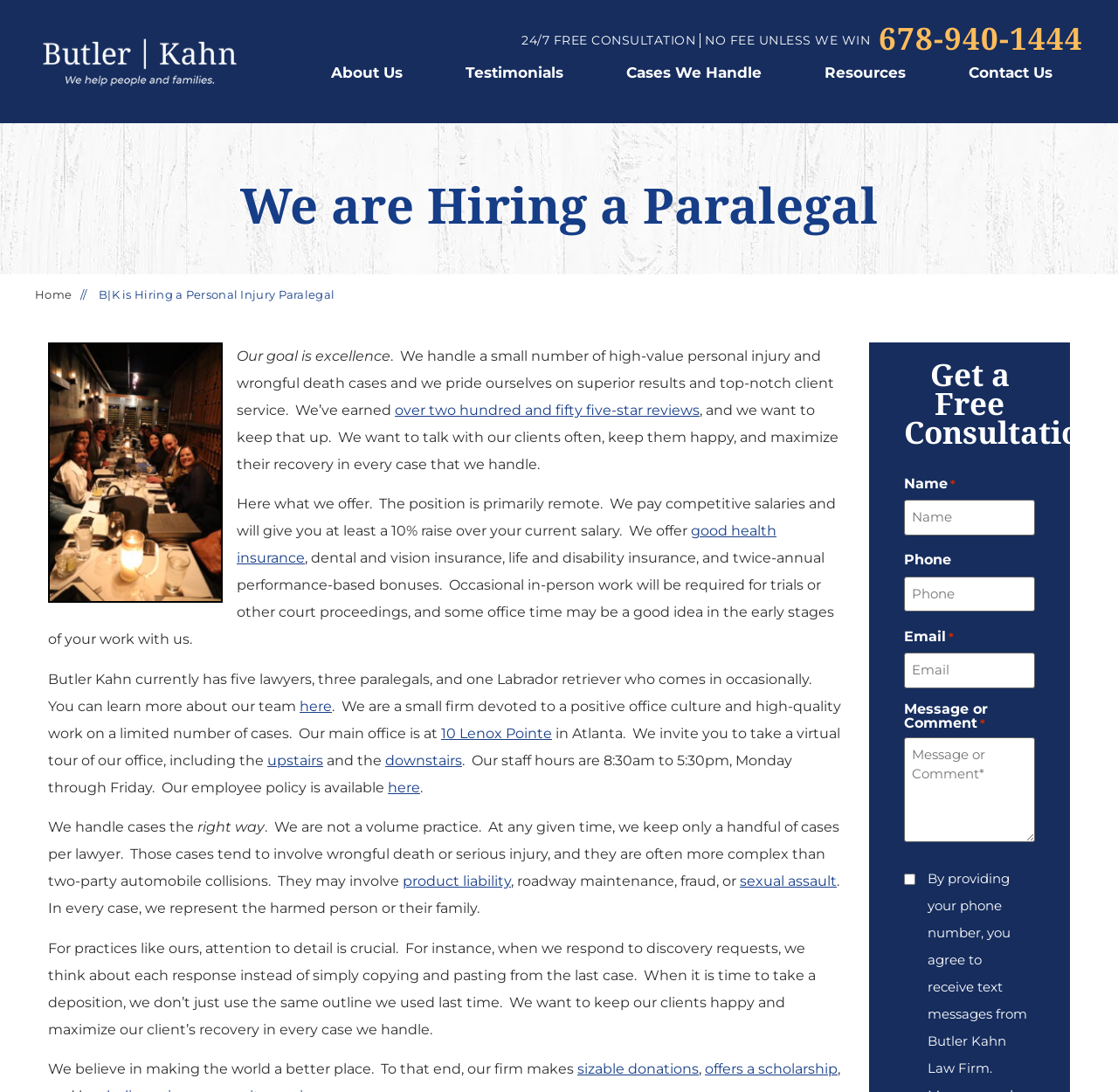Please determine the primary heading and provide its text.

We are Hiring a Paralegal